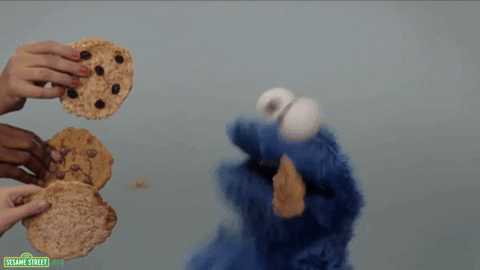What is the color of Cookie Monster's fur?
Please provide a comprehensive and detailed answer to the question.

The caption describes Cookie Monster as a 'fluffy, blue puppet', indicating that his fur is blue in color.